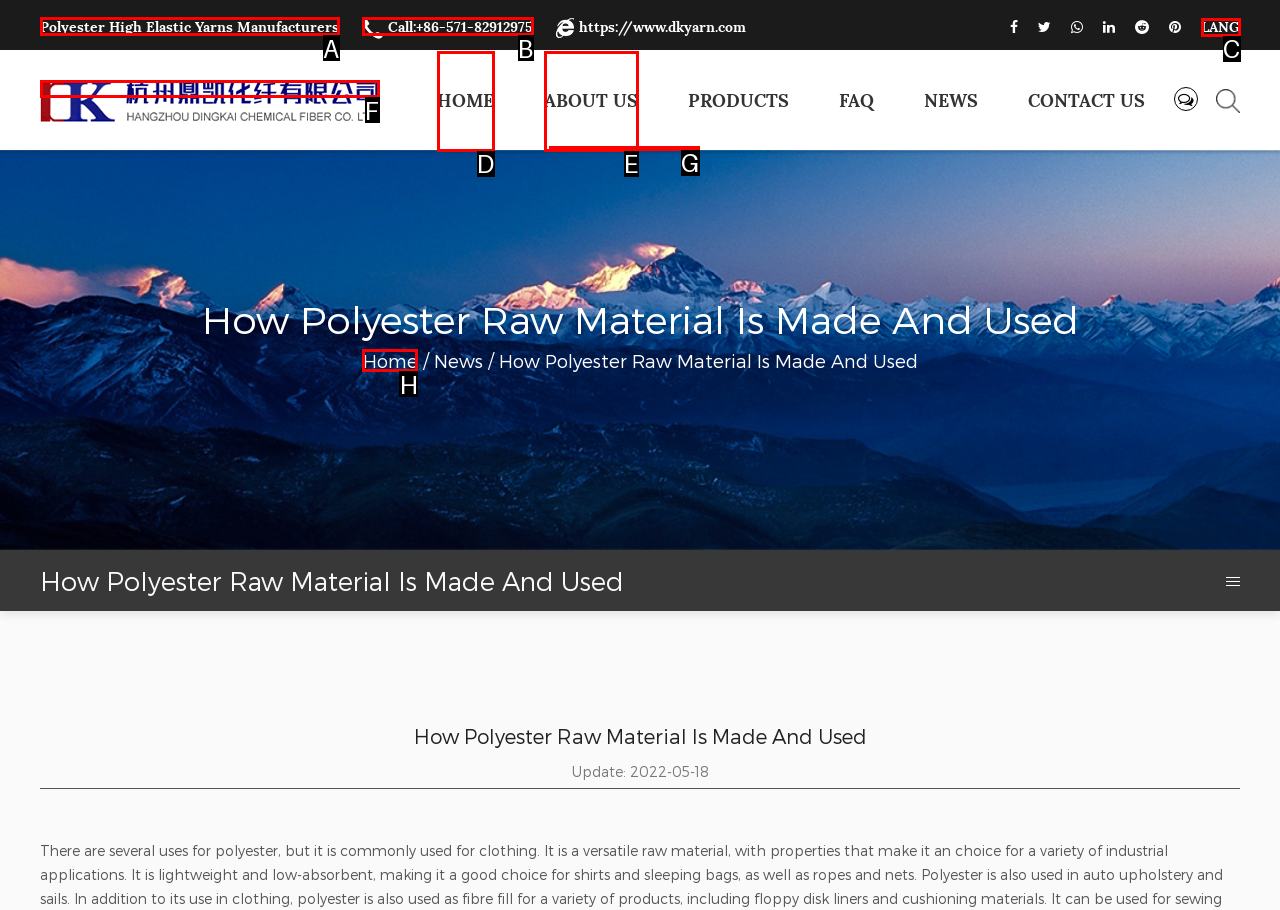Given the description: Polyester High Elastic Yarns Manufacturers, select the HTML element that best matches it. Reply with the letter of your chosen option.

A